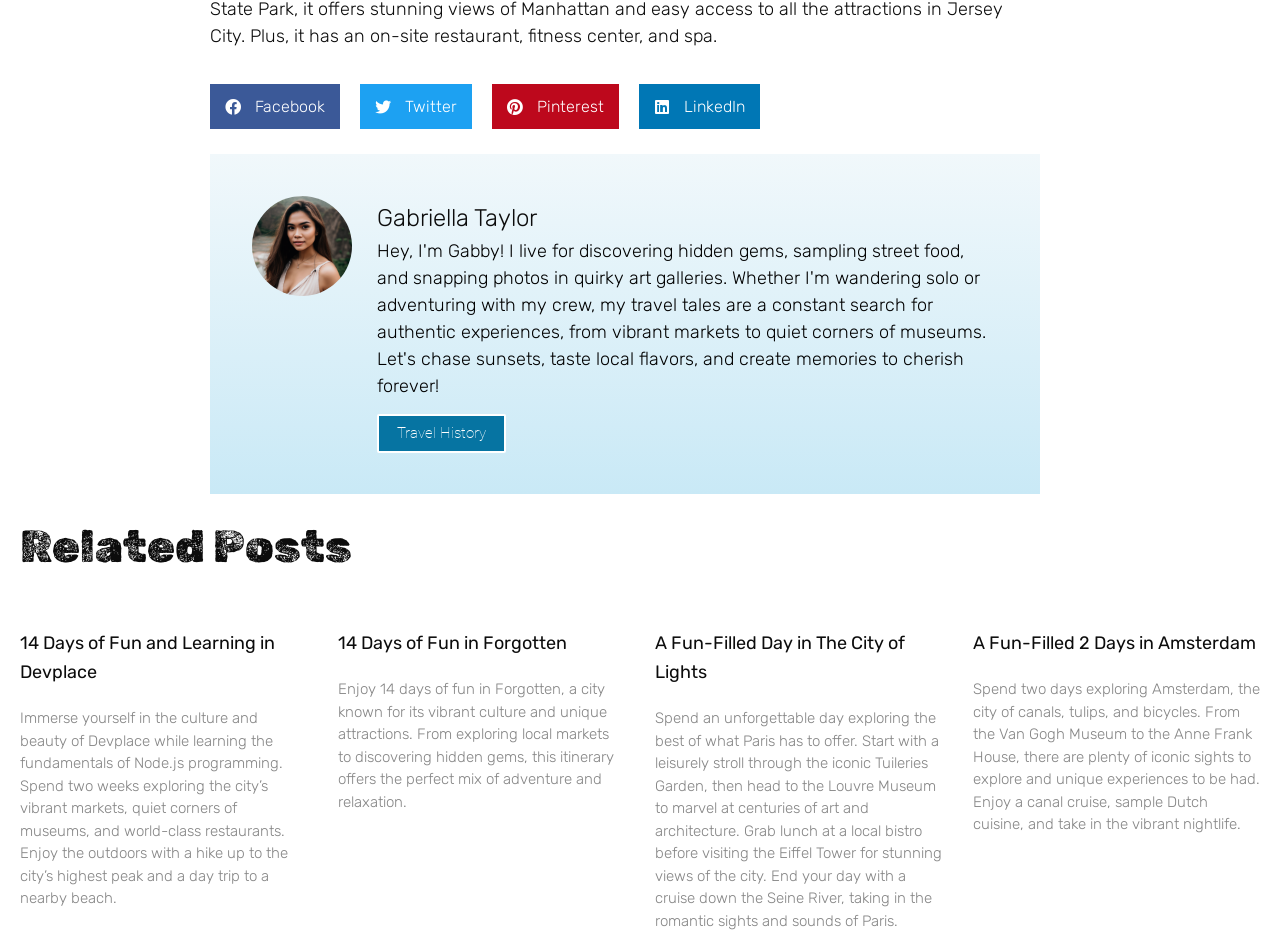Kindly provide the bounding box coordinates of the section you need to click on to fulfill the given instruction: "Request to call".

None